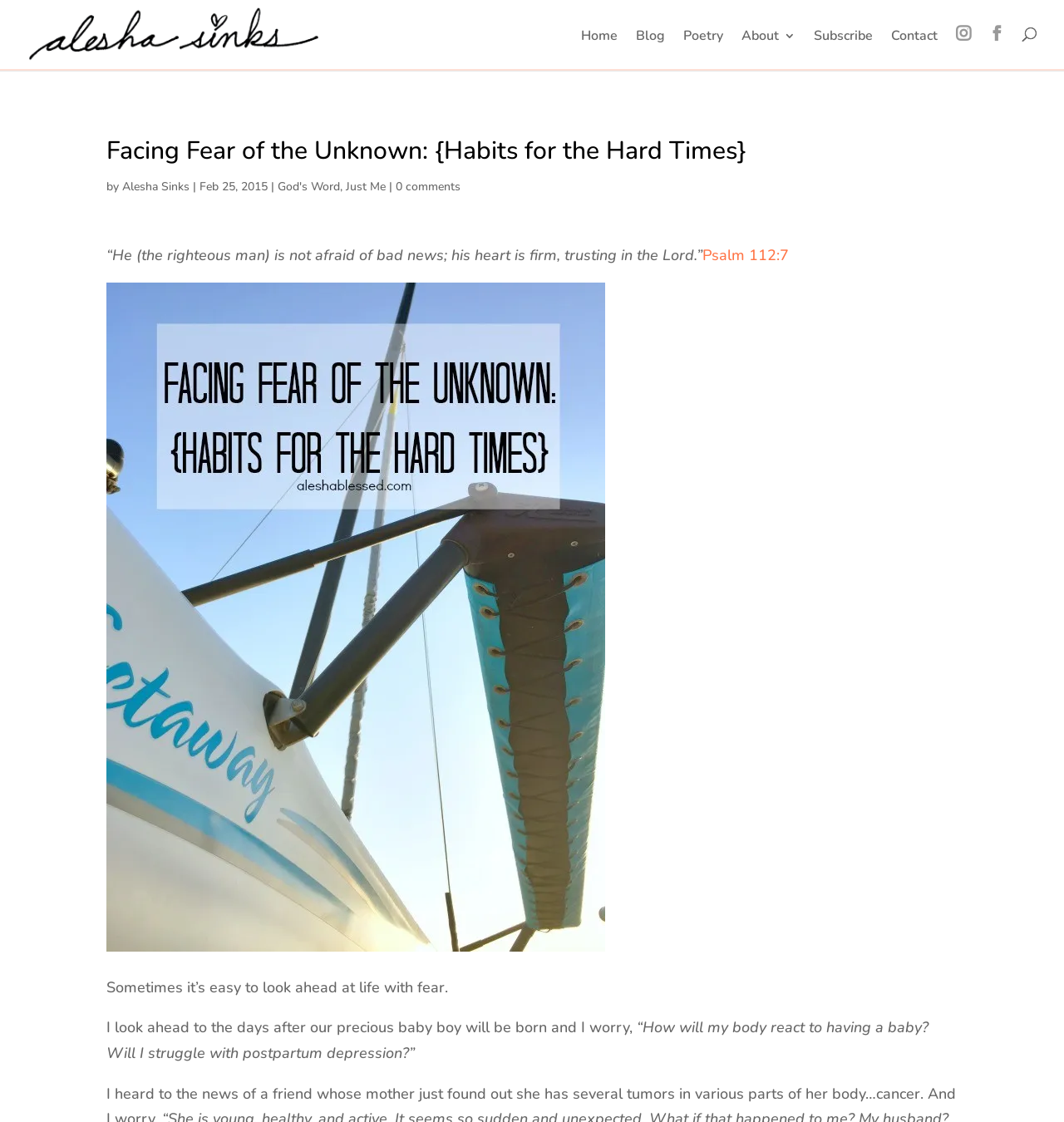Review the image closely and give a comprehensive answer to the question: Who is the author of this blog post?

The author of this blog post is Alesha Sinks, which can be determined by looking at the link 'Alesha Sinks' at the top of the page, as well as the text 'by Alesha Sinks' below the title of the post.